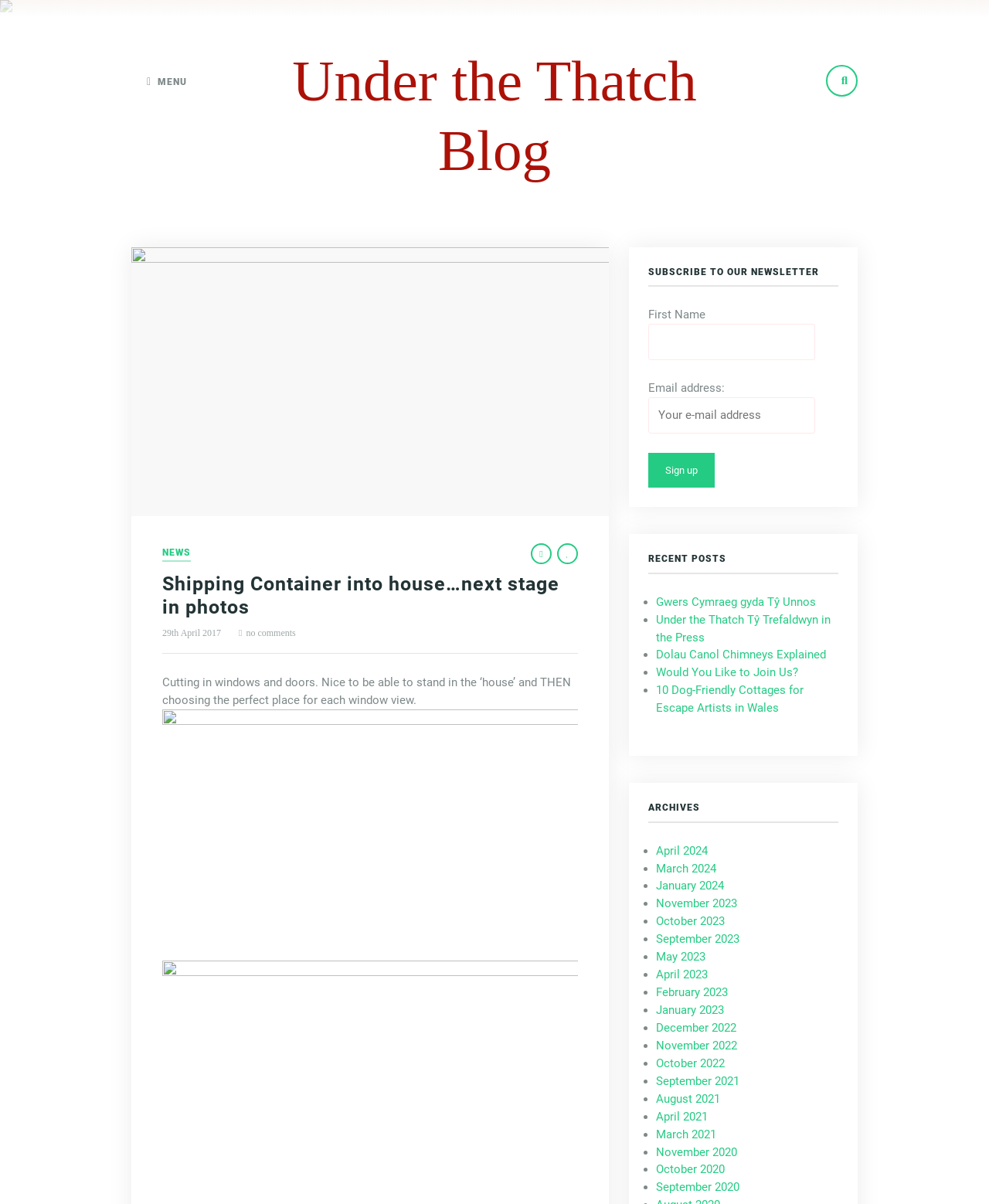Bounding box coordinates must be specified in the format (top-left x, top-left y, bottom-right x, bottom-right y). All values should be floating point numbers between 0 and 1. What are the bounding box coordinates of the UI element described as: Gwers Cymraeg gyda Tŷ Unnos

[0.663, 0.494, 0.825, 0.506]